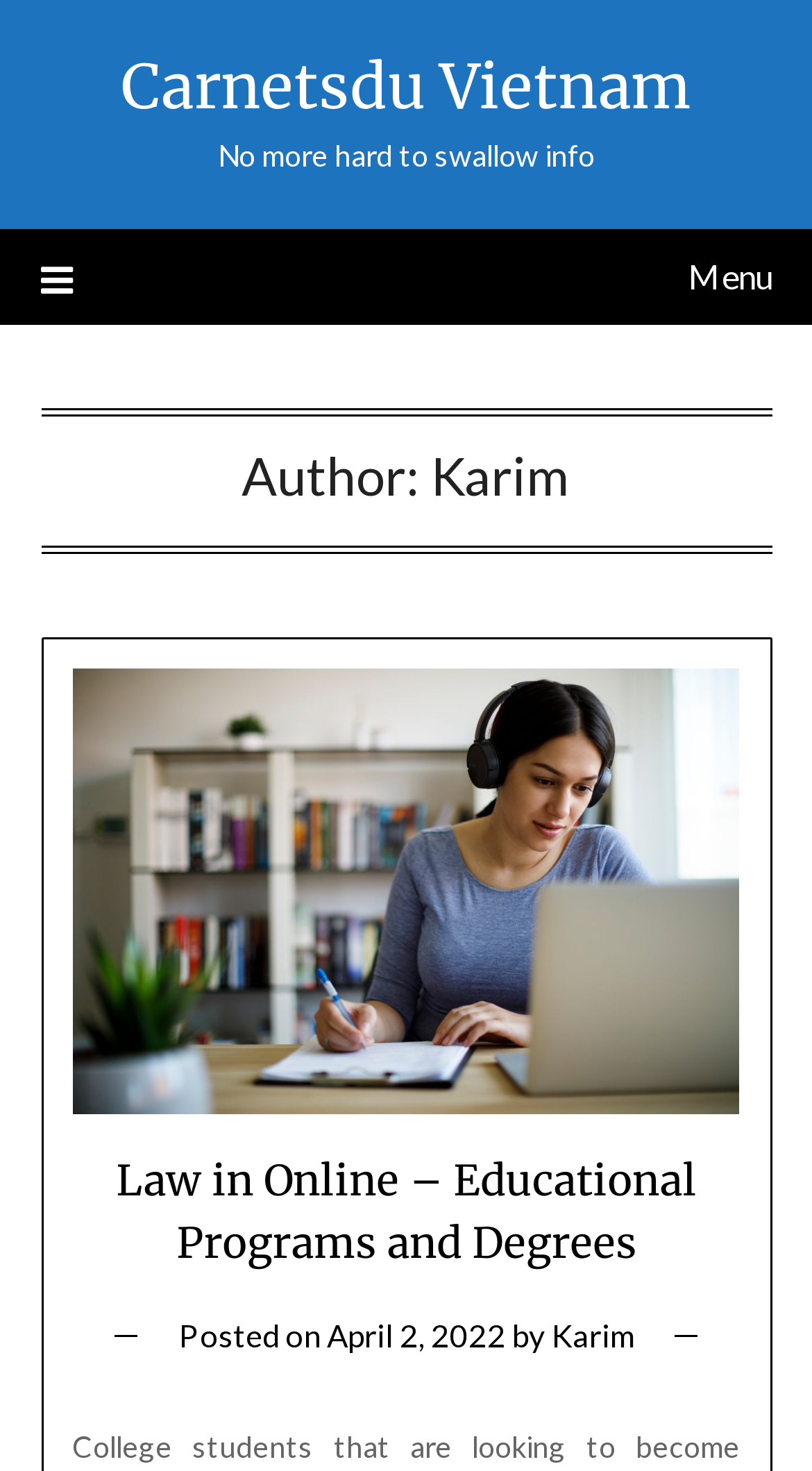What is the title of the educational program?
Look at the image and provide a detailed response to the question.

I found the title of the educational program by examining the header section of the webpage, where it says 'Law in Online – Educational Programs and Degrees'. This suggests that 'Law in Online' is the title of the educational program.